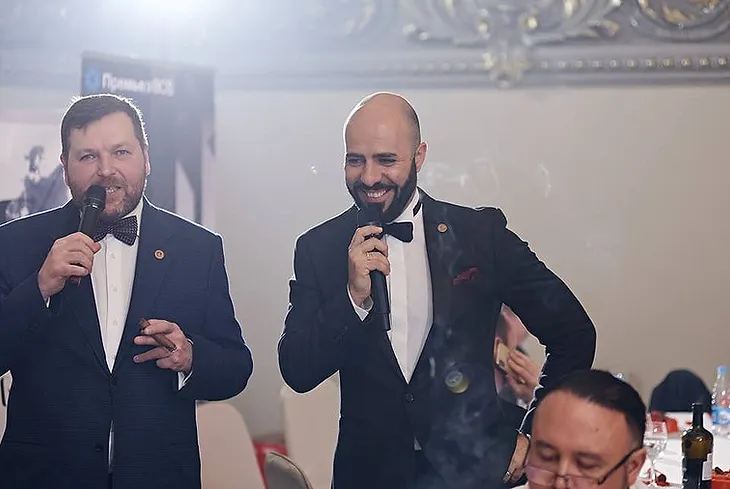What is the atmosphere of the gathering?
Provide a concise answer using a single word or phrase based on the image.

Sophisticated